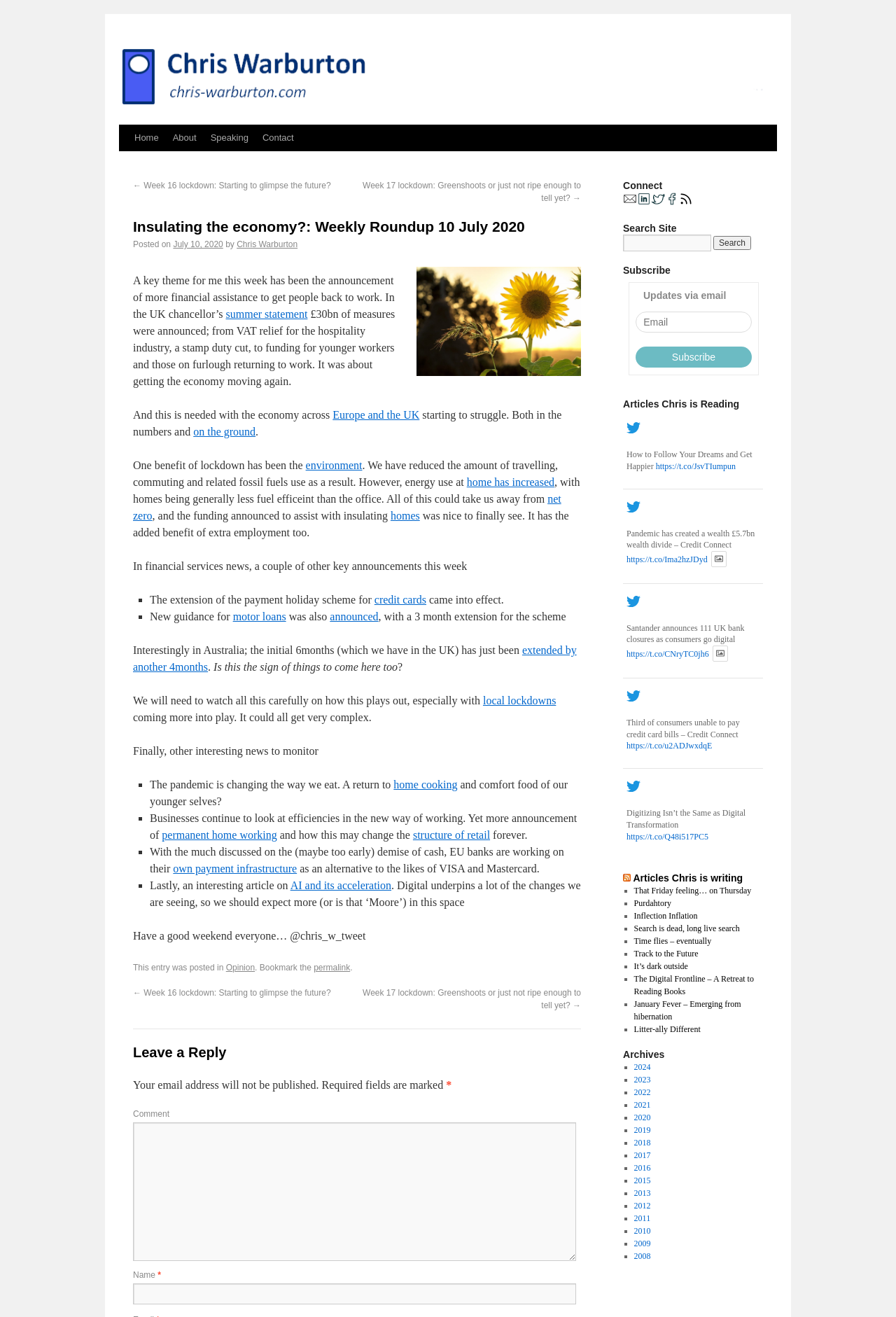Please find the bounding box for the UI element described by: "URL Shortener ‑ SnipIt".

None